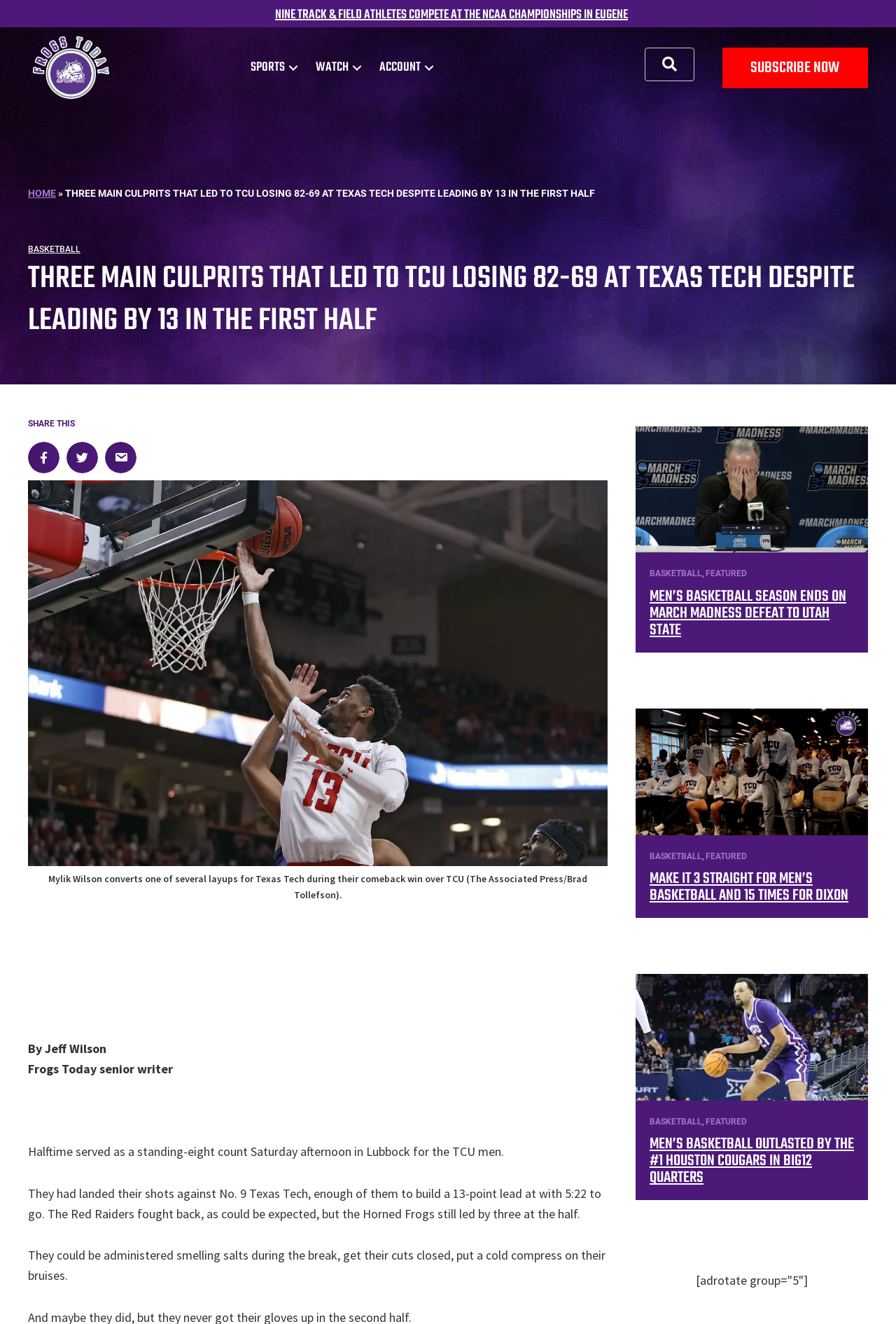Identify the coordinates of the bounding box for the element that must be clicked to accomplish the instruction: "Click on the 'SPORTS' submenu".

[0.272, 0.037, 0.344, 0.065]